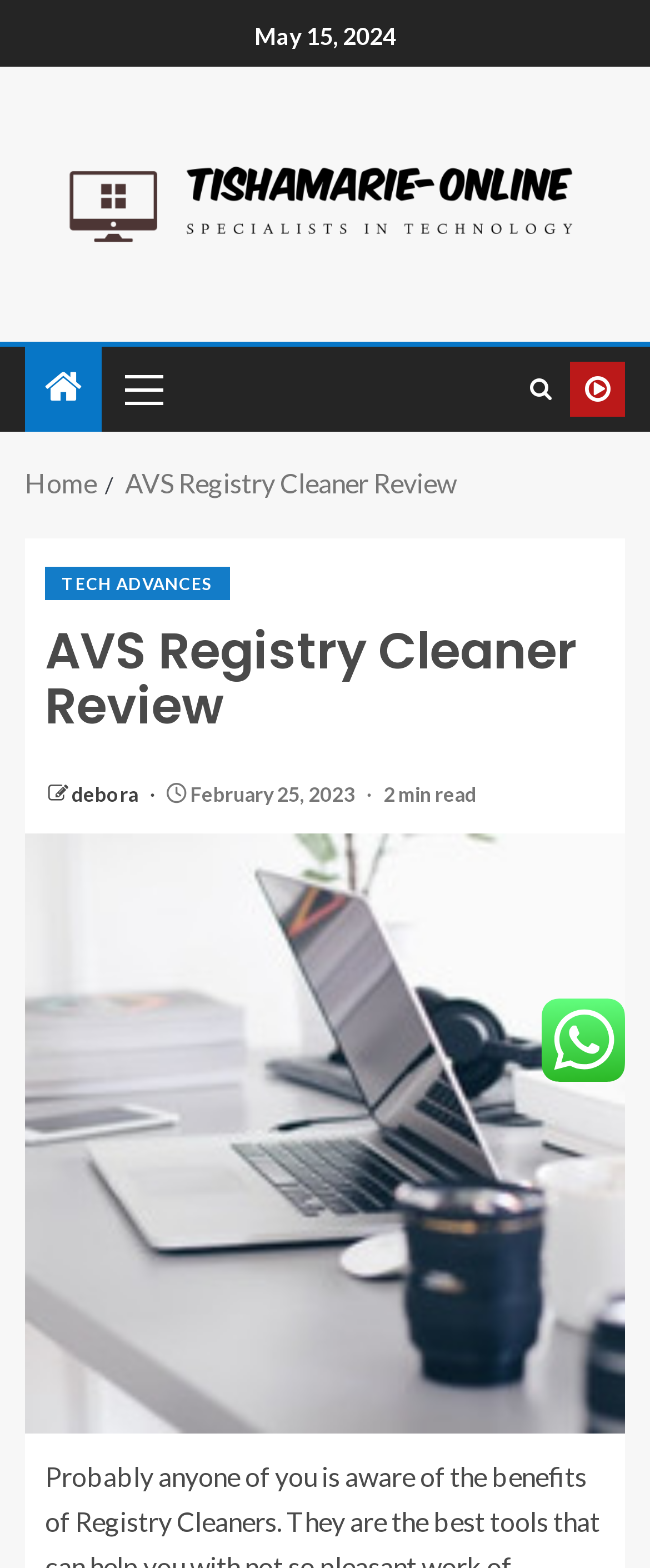How many links are in the primary menu?
Using the image as a reference, answer the question in detail.

I found the primary menu by looking at the navigation section, where I saw a generic element with the role 'primary-menu'. Inside this element, I found one link element.